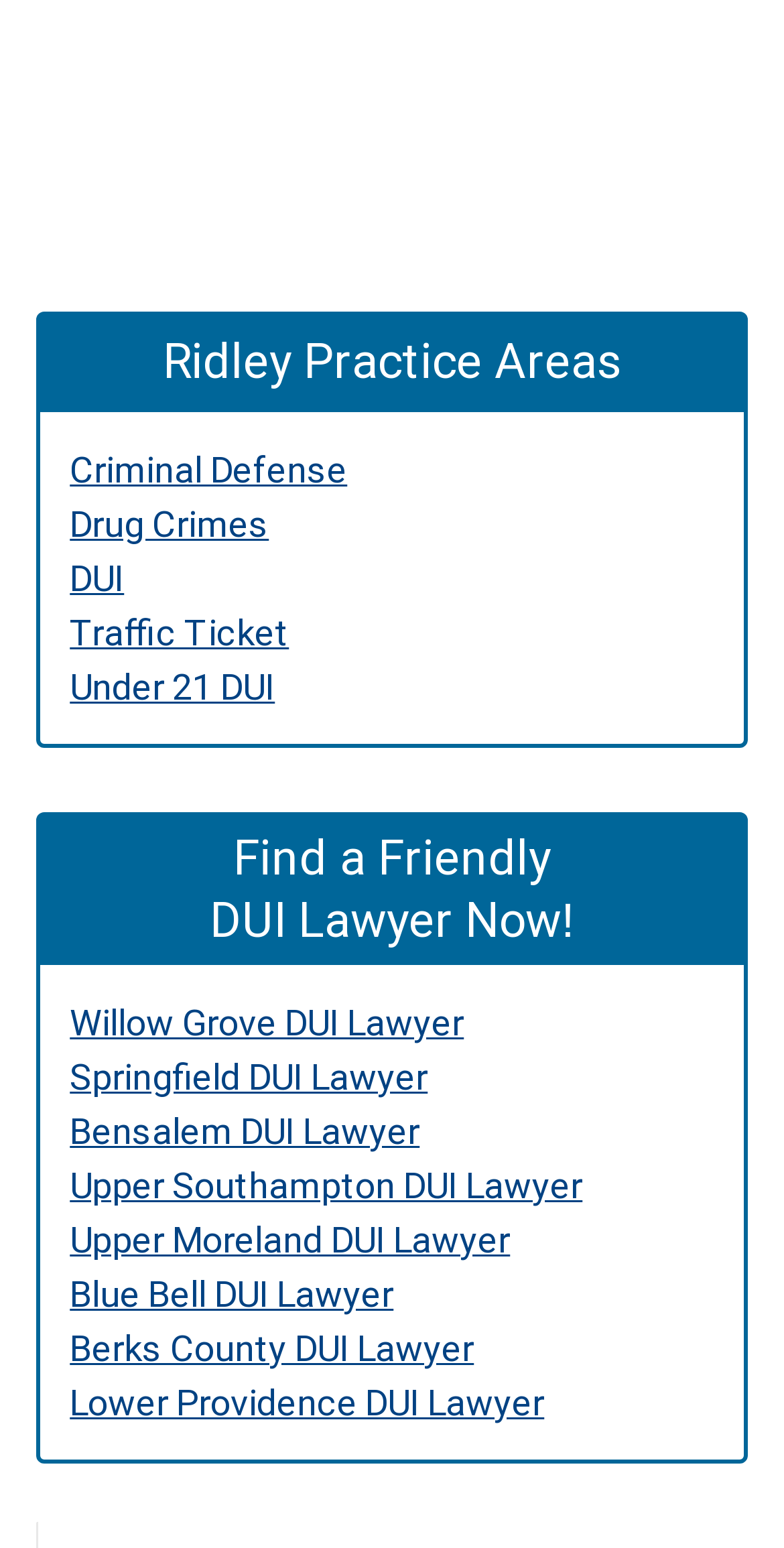Kindly determine the bounding box coordinates of the area that needs to be clicked to fulfill this instruction: "Explore DUI options for Under 21".

[0.089, 0.429, 0.351, 0.457]